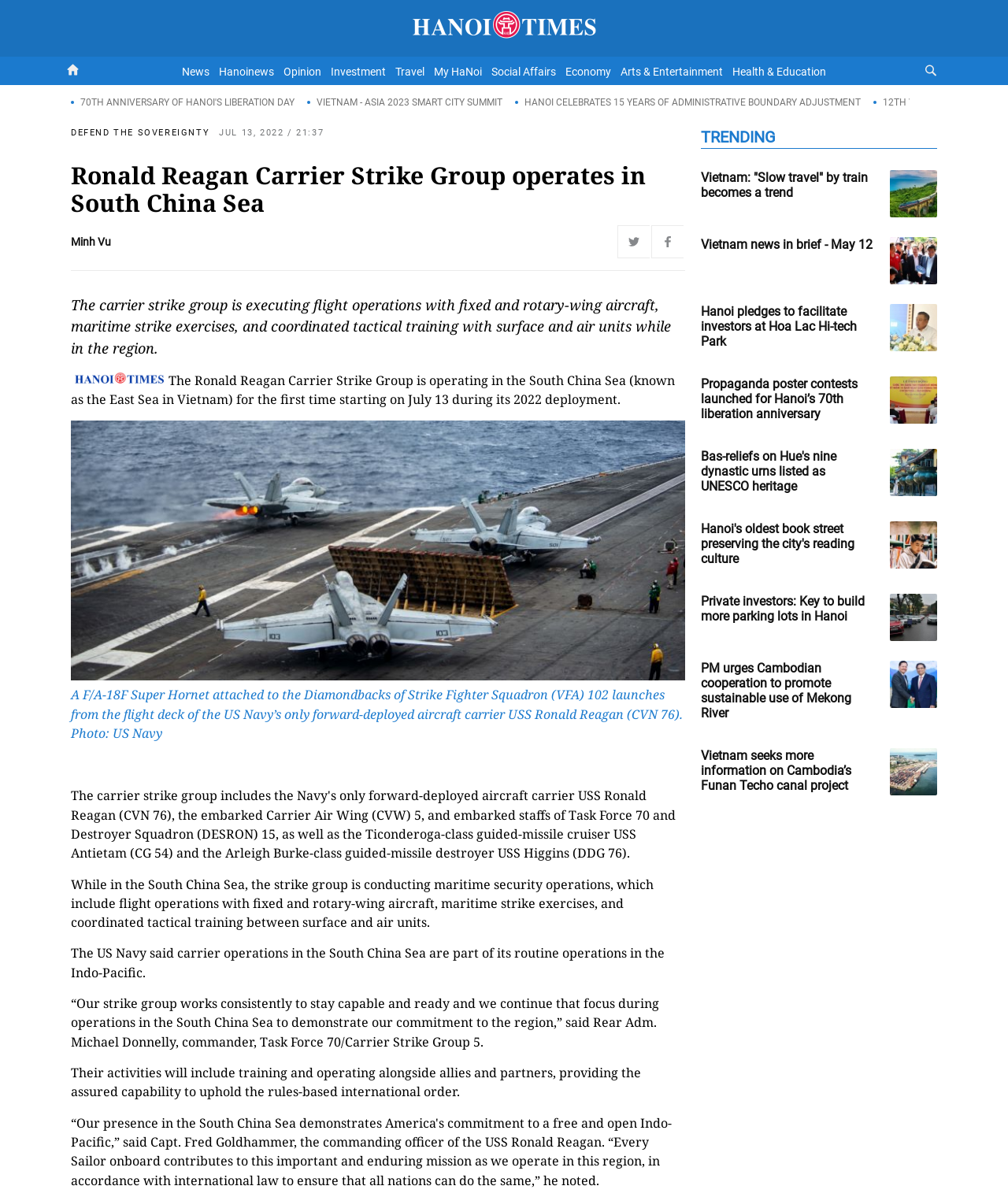Using the provided element description: "Defend the sovereignty", identify the bounding box coordinates. The coordinates should be four floats between 0 and 1 in the order [left, top, right, bottom].

[0.07, 0.107, 0.208, 0.115]